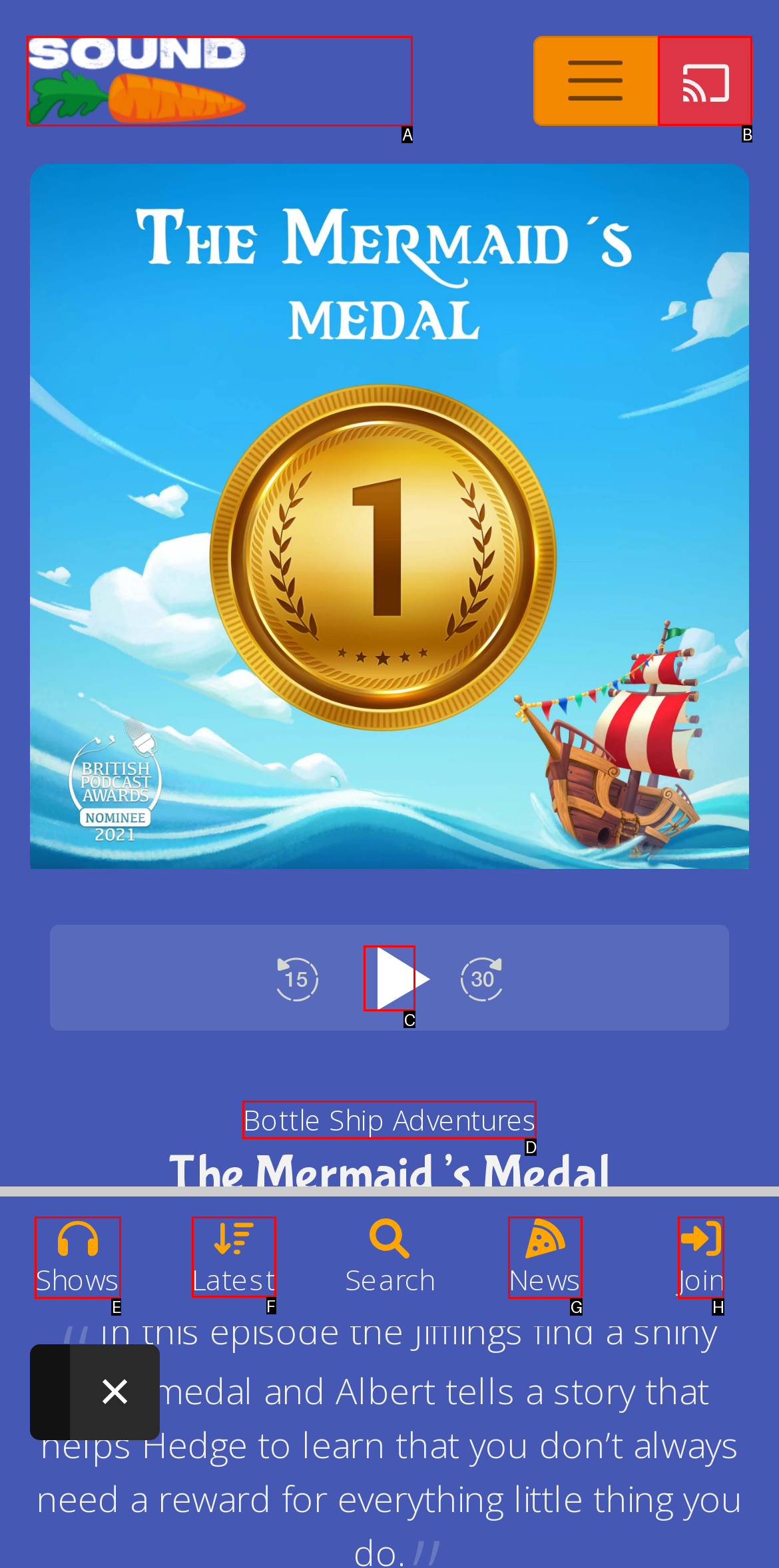Determine the letter of the element you should click to carry out the task: Listen to this episode
Answer with the letter from the given choices.

C